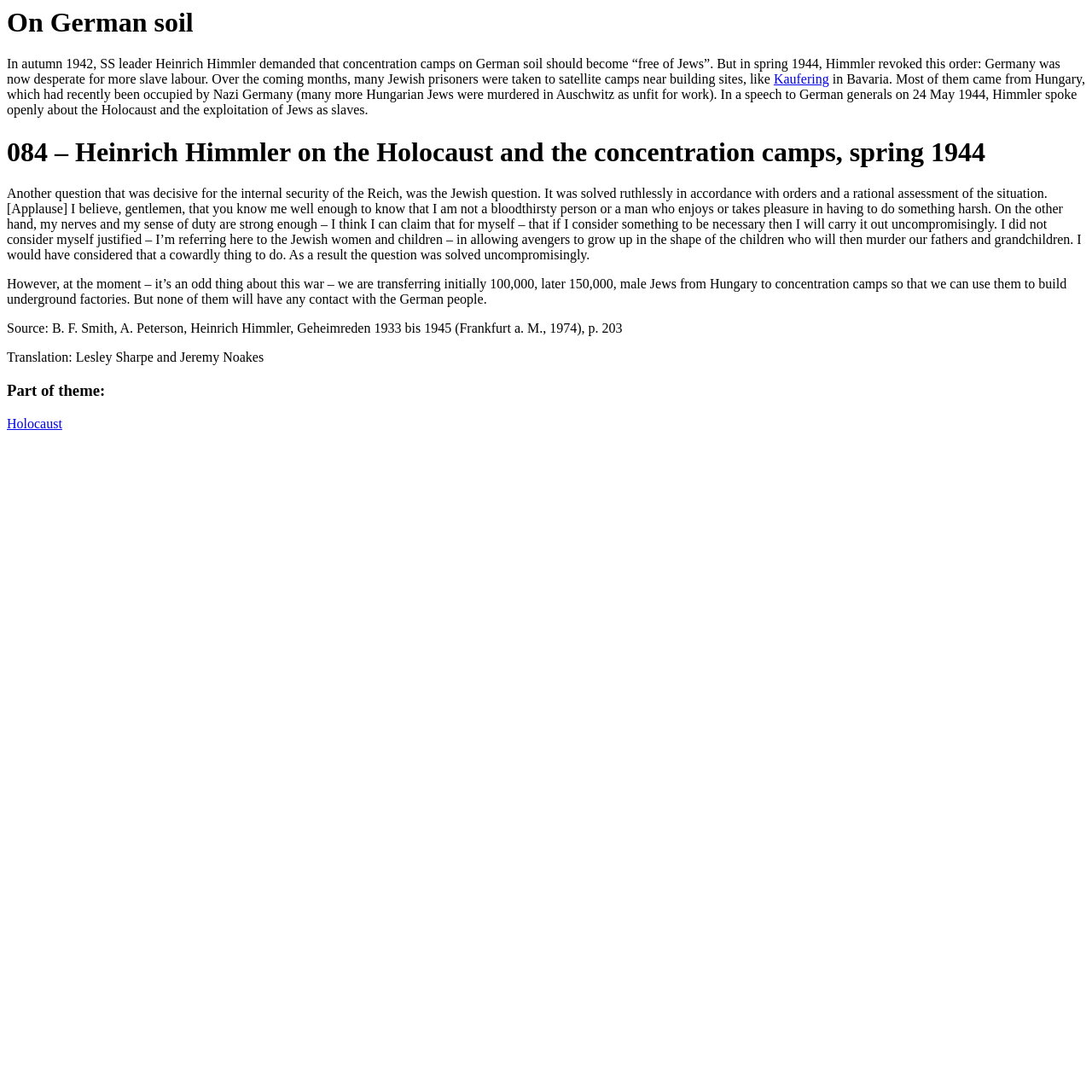Use one word or a short phrase to answer the question provided: 
What is the theme of the webpage?

Holocaust